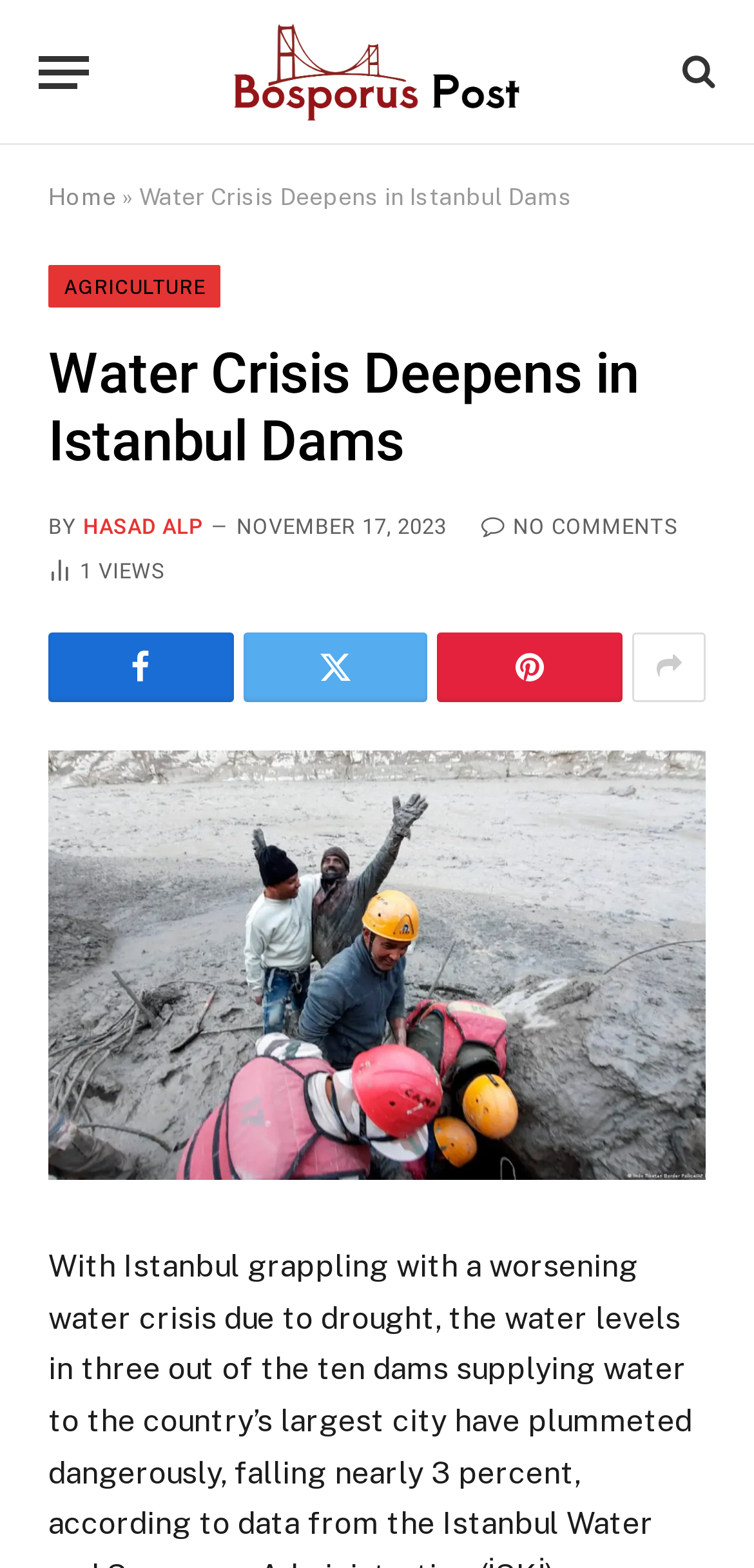Create an elaborate caption for the webpage.

The webpage appears to be a news article about the water crisis in Istanbul, with a focus on the dwindling water levels in the city's dams. At the top left of the page, there is a button labeled "Menu" and a link to the publication's name, "Bosporus Post", accompanied by an image of the publication's logo. To the right of the logo, there is a link with a search icon.

Below the publication's name, there are several navigation links, including "Home" and "AGRICULTURE", separated by a right-pointing arrow symbol. The main headline, "Water Crisis Deepens in Istanbul Dams", is prominently displayed in the center of the page, with the author's name, "HASAD ALP", and the publication date, "NOVEMBER 17, 2023", listed below.

On the right side of the page, there are several social media links, including Facebook, Twitter, and LinkedIn, represented by their respective icons. Below these links, there is a counter displaying the number of article views, labeled "VIEWS".

The main content of the article is an image, which takes up most of the page's width, with the article's text likely displayed below it. There are no other images on the page besides the publication's logo and the main article image.